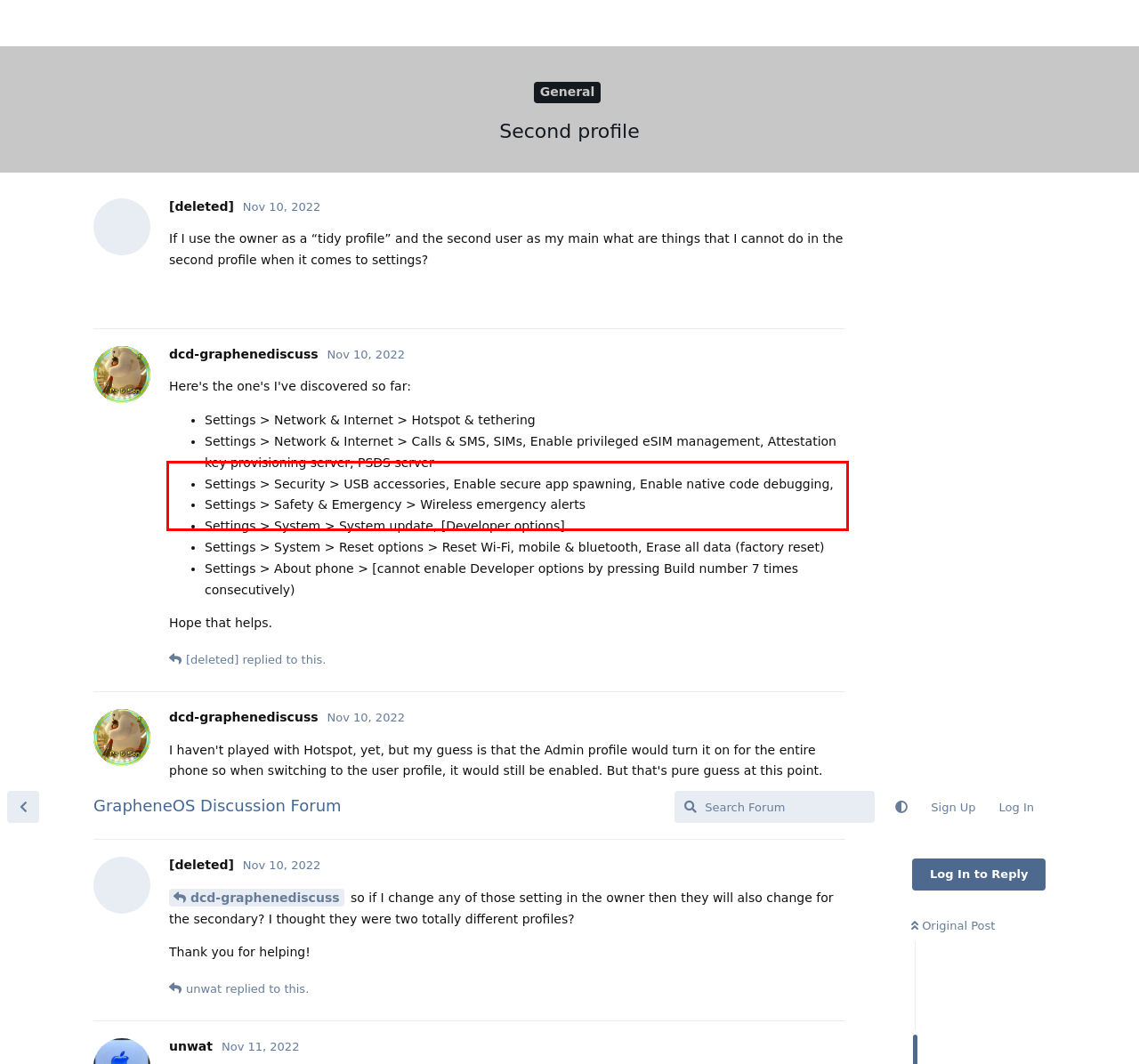You are looking at a screenshot of a webpage with a red rectangle bounding box. Use OCR to identify and extract the text content found inside this red bounding box.

There are some settings that are global. The ones owner can change but a secondary user can't are global. Some settings are per-profile, like display settings or app settings. Only way to really tell what's global or per-profile is to mess with settings and see if they affect other profiles.